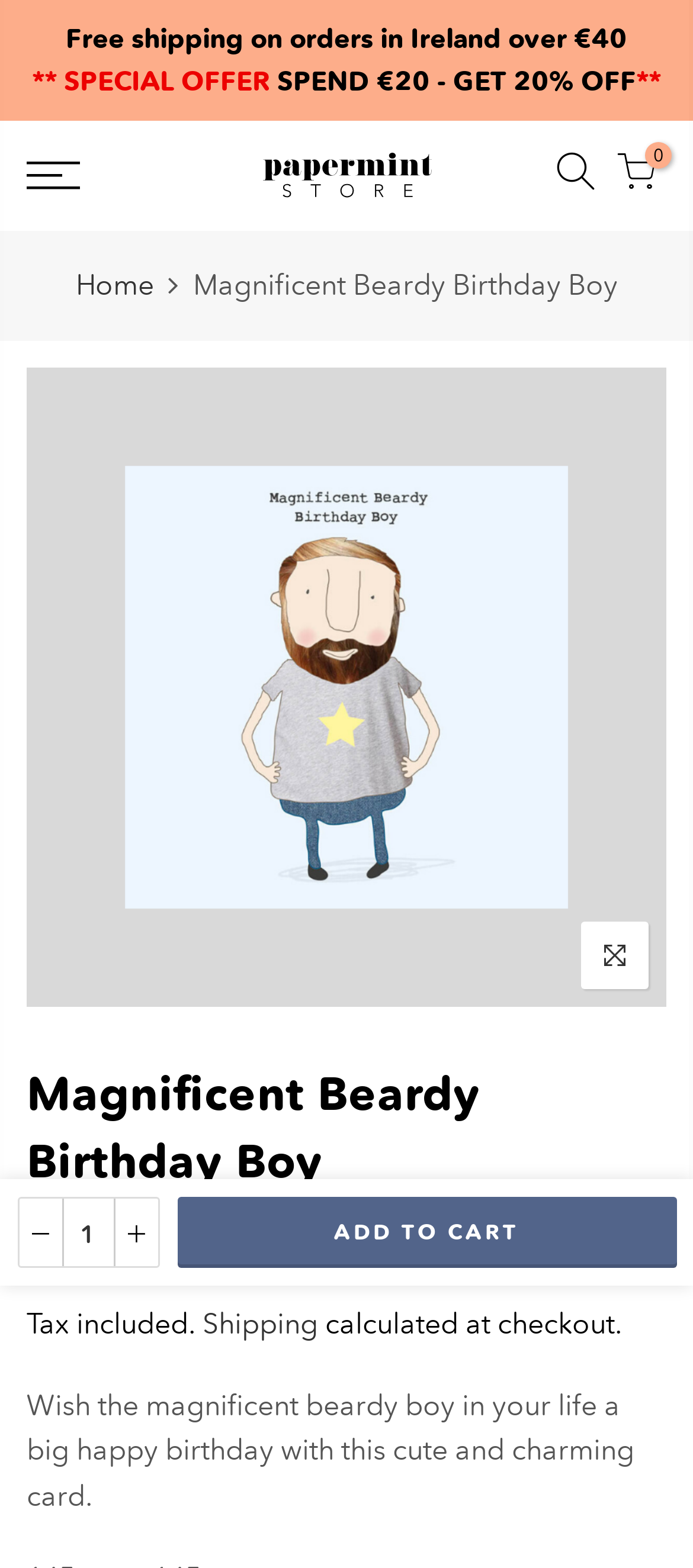What is the minimum order for free shipping in Ireland?
Please provide a detailed and comprehensive answer to the question.

I found the minimum order for free shipping in Ireland by looking at the static text element that says 'Free shipping on orders in Ireland over €40' which is located at the coordinates [0.095, 0.014, 0.905, 0.035]. This element is likely to be the condition for free shipping.